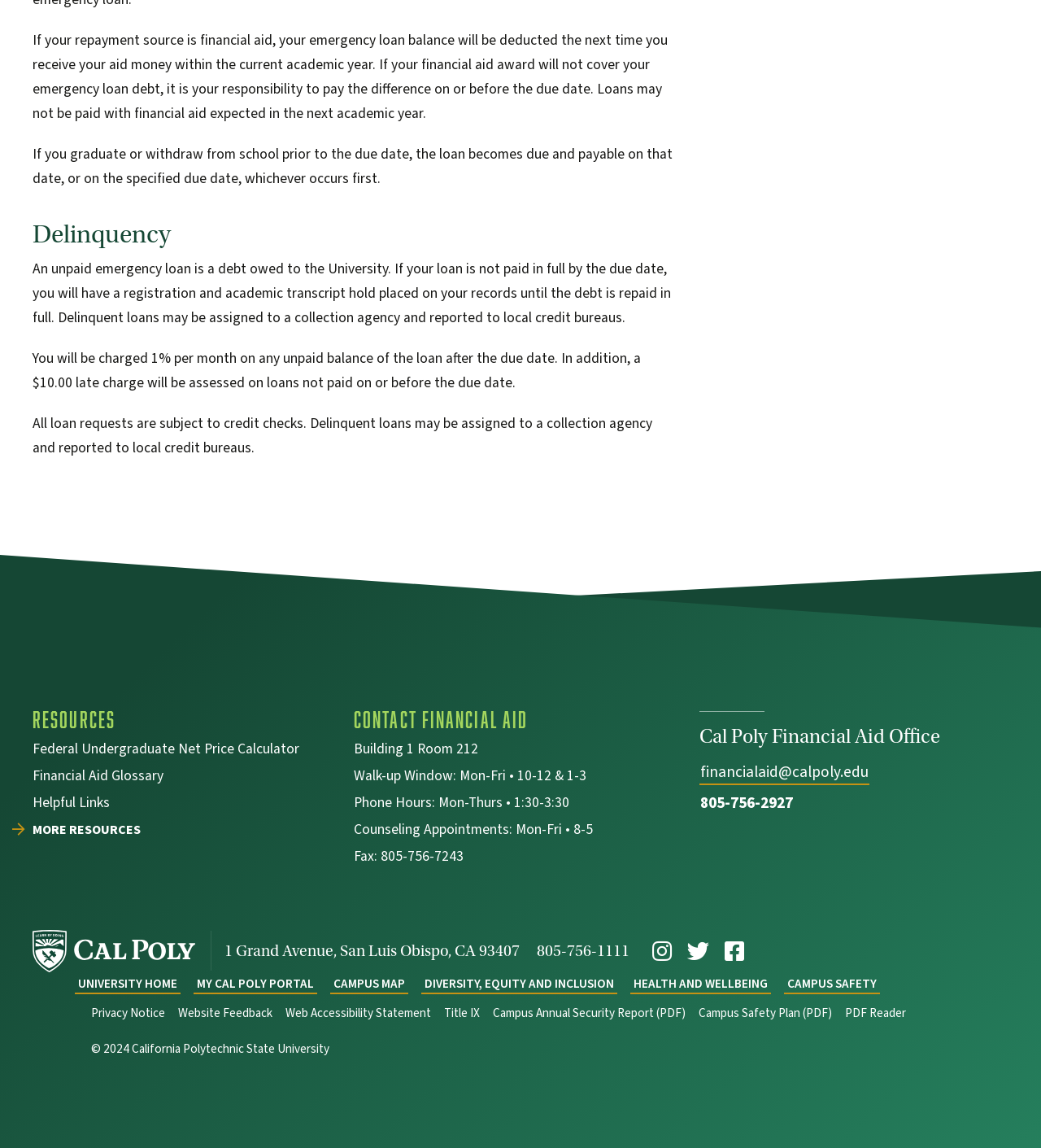Look at the image and answer the question in detail:
What is the purpose of the Federal Undergraduate Net Price Calculator?

The webpage provides a link to the Federal Undergraduate Net Price Calculator, which is a resource that can be used to calculate the net price of attending Cal Poly, taking into account various factors such as financial aid and scholarships.